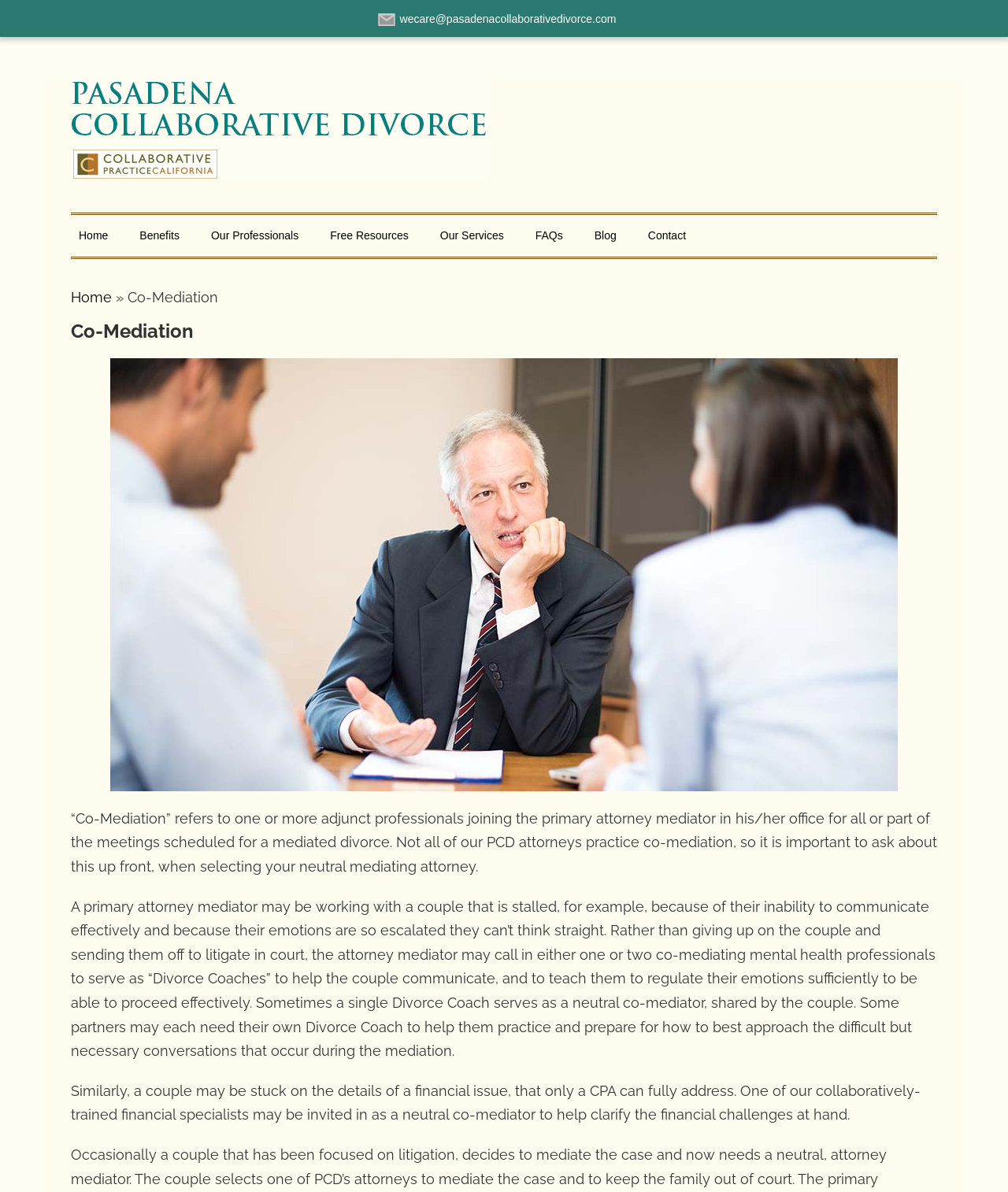Describe all the key features and sections of the webpage thoroughly.

This webpage is about co-mediation in Pasadena, specifically collaborative divorce services. At the top, there is an email link "wecare@pasadenacollaborativedivorce.com" accompanied by a small email icon, positioned near the top left corner of the page. Next to it, there is a link to "Pasadena Collaborative Divorce" with a corresponding image.

Below these links, there is a navigation menu with eight items: "Home", "Benefits", "Our Professionals", "Free Resources", "Our Services", "FAQs", "Blog", and "Contact". These links are evenly spaced and aligned horizontally across the page.

Further down, there is a heading "Co-Mediation" in a larger font size, spanning almost the entire width of the page. Below the heading, there is a large image that takes up most of the page's width and about half of its height.

The main content of the page is divided into three paragraphs of text. The first paragraph explains what "Co-Mediation" refers to in the context of mediated divorce. The second paragraph describes a scenario where a primary attorney mediator may call in co-mediating mental health professionals to help a couple communicate effectively. The third paragraph explains how a collaboratively-trained financial specialist may be invited in as a neutral co-mediator to help clarify financial challenges.

Overall, the webpage has a clean and organized structure, with a clear hierarchy of information and a focus on providing detailed explanations of co-mediation services.